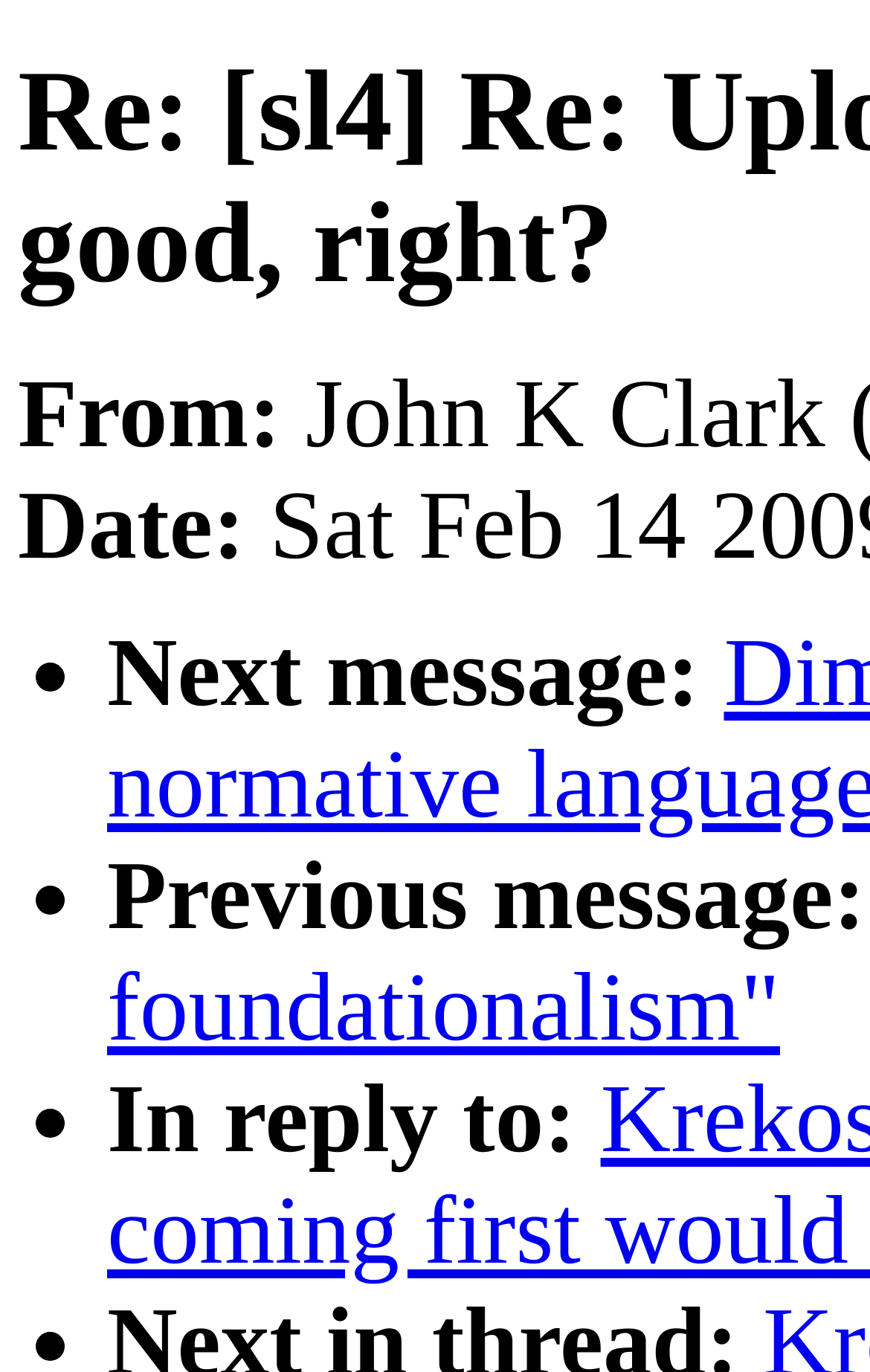How many navigation options are available?
Answer the question with a single word or phrase by looking at the picture.

3